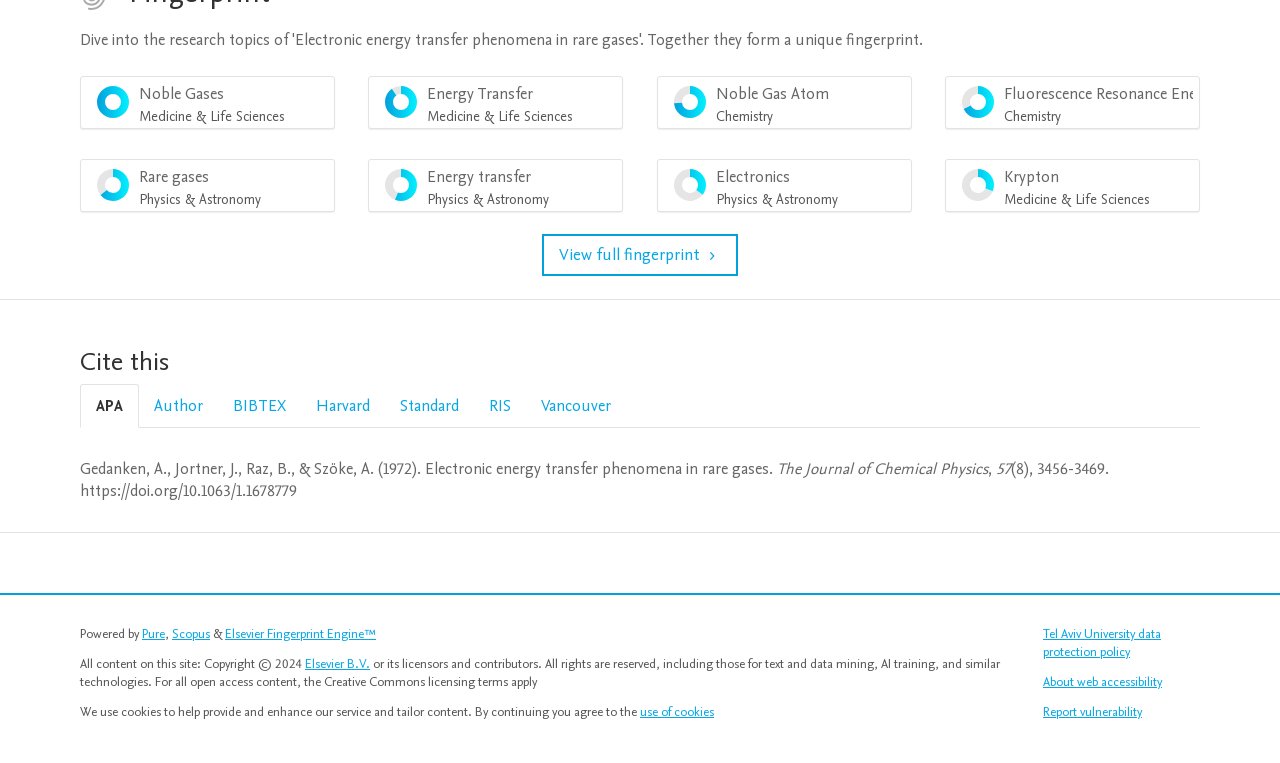Please identify the bounding box coordinates of the clickable region that I should interact with to perform the following instruction: "Report vulnerability". The coordinates should be expressed as four float numbers between 0 and 1, i.e., [left, top, right, bottom].

[0.815, 0.922, 0.892, 0.945]